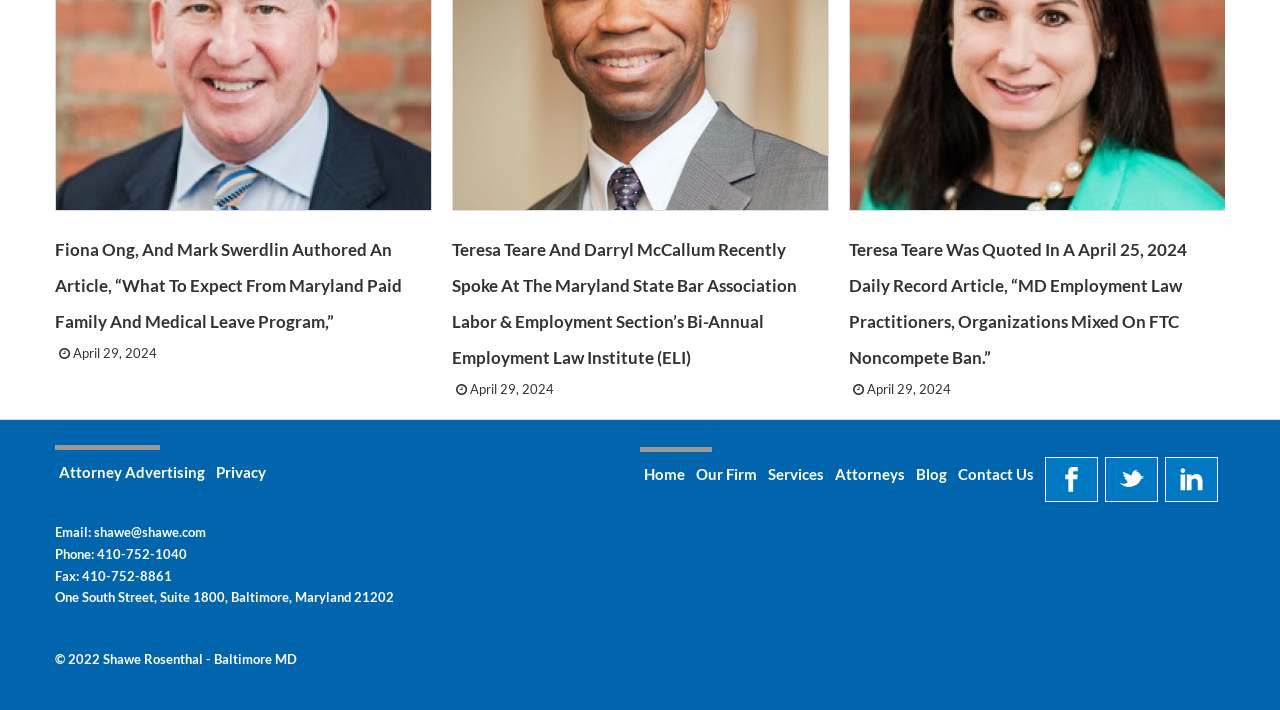Identify the bounding box coordinates for the UI element described as follows: "Consultations". Ensure the coordinates are four float numbers between 0 and 1, formatted as [left, top, right, bottom].

None